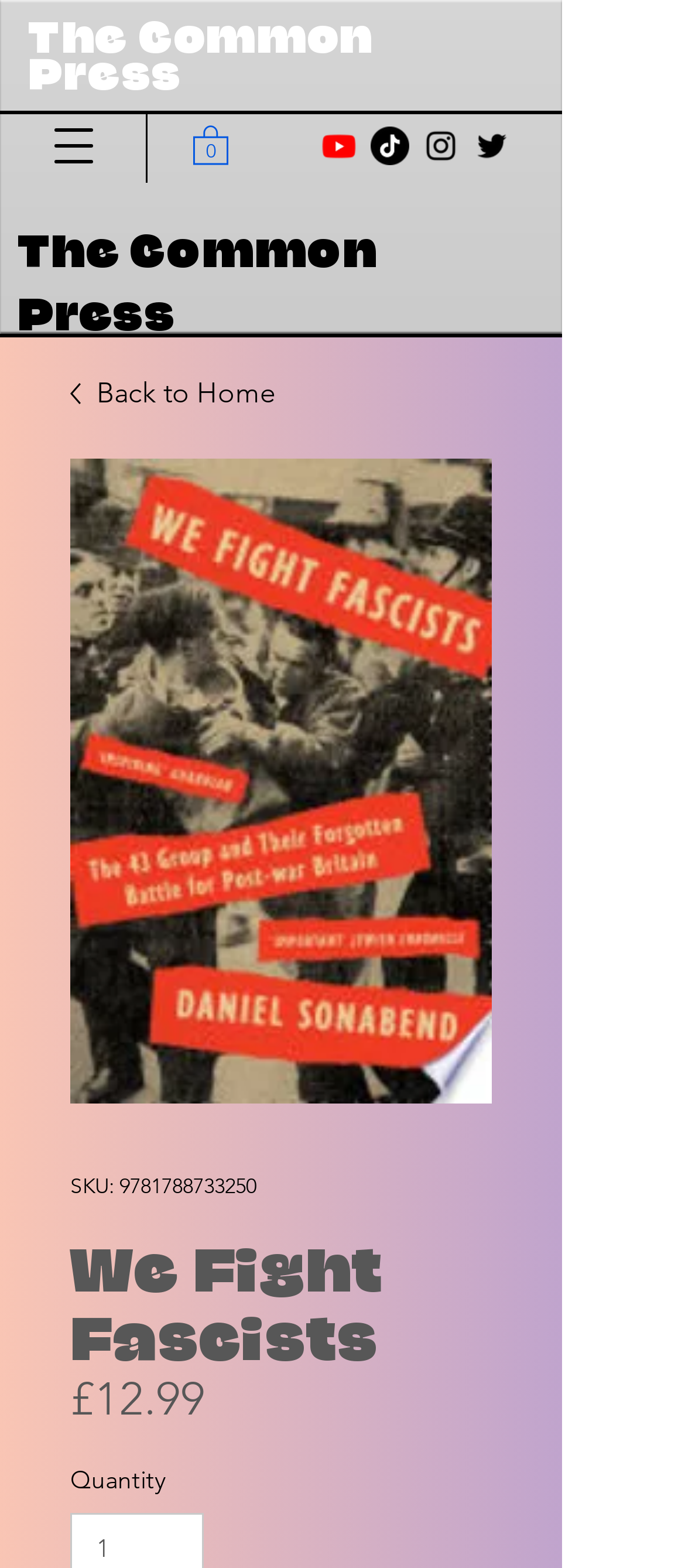Articulate a complete and detailed caption of the webpage elements.

The webpage is about a book titled "We Fight Fascists" by Daniel Sonabend, which tells the extraordinary story of Jewish ex-servicemen fighting fascism in post-war Britain. 

At the top left corner, there is a button to open the navigation menu. Next to it, on the top center, is a social bar with four links to social media platforms: Youtube, TikTok, Instagram, and Twitter, each accompanied by its respective icon. 

Below the social bar, there are two headings with the same text "The Common Press", one smaller and one larger, positioned at the top center and top left of the page, respectively. 

On the top right, there is a link to a cart with zero items, indicated by a small icon. 

The main content of the page is about the book "We Fight Fascists". There is a large image of the book cover, and below it, the book title "We Fight Fascists" is written in a heading. The book's SKU number and price (£12.99) are displayed below the title. There is also a link to go back to the home page, accompanied by a small icon.